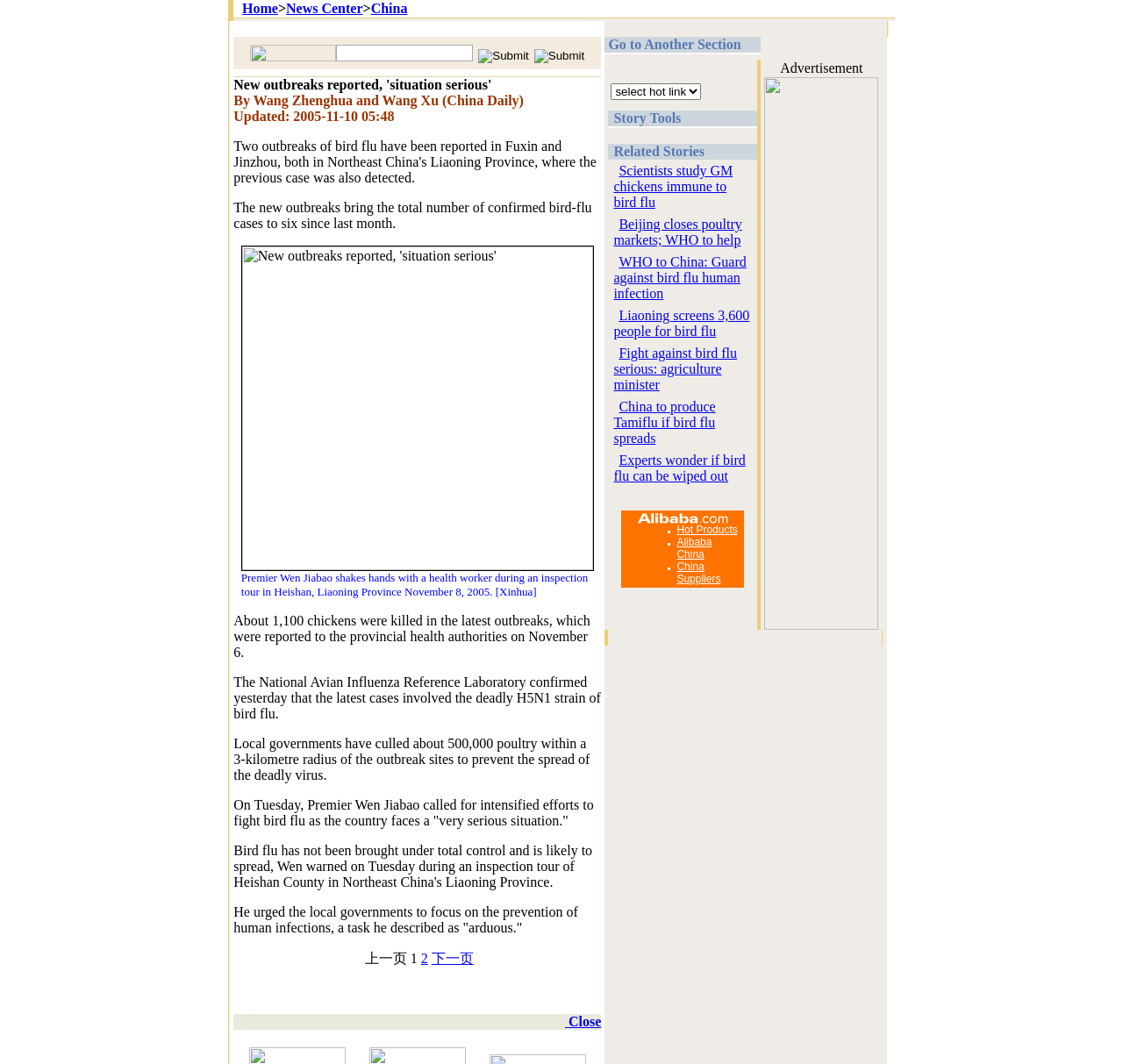What is the radius of the area where local governments culled poultry to prevent the spread of bird flu?
Please use the image to provide an in-depth answer to the question.

The webpage states that 'Local governments have culled about 500,000 poultry within a 3-kilometre radius of the outbreak sites to prevent the spread of the deadly virus'.